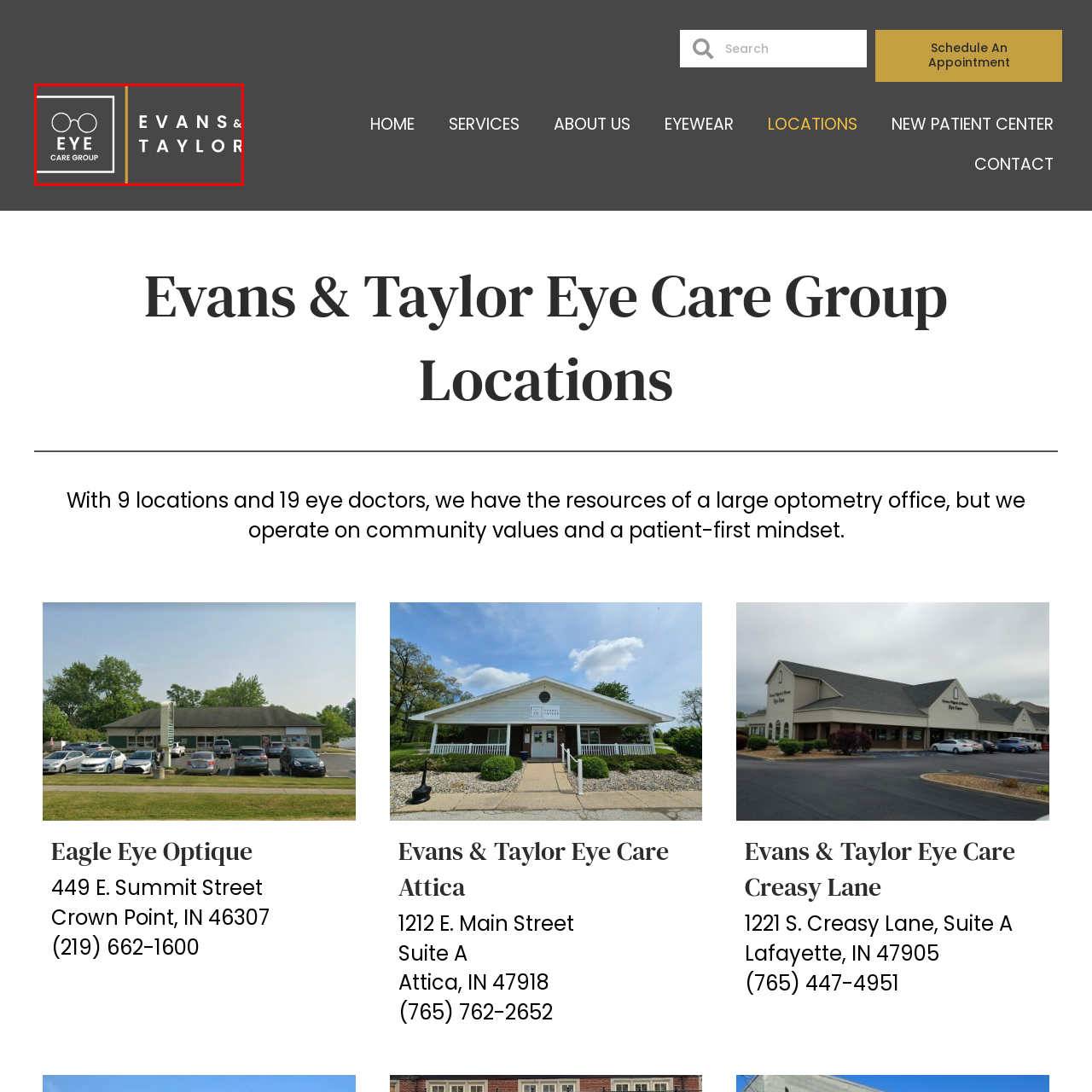What font style is used for 'EYE CARE GROUP'?
Look closely at the part of the image outlined in red and give a one-word or short phrase answer.

clean, modern